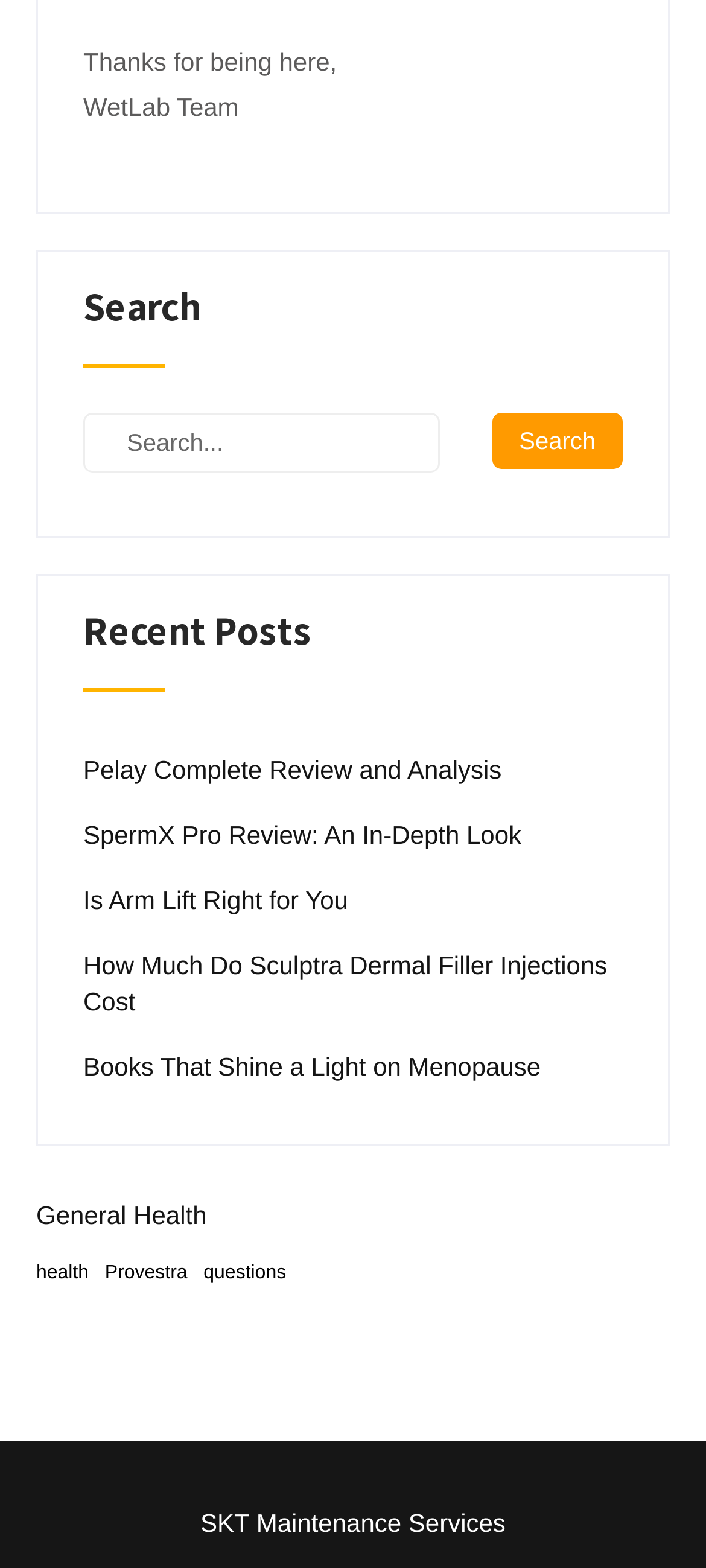What is the purpose of the search bar?
Your answer should be a single word or phrase derived from the screenshot.

To search the website